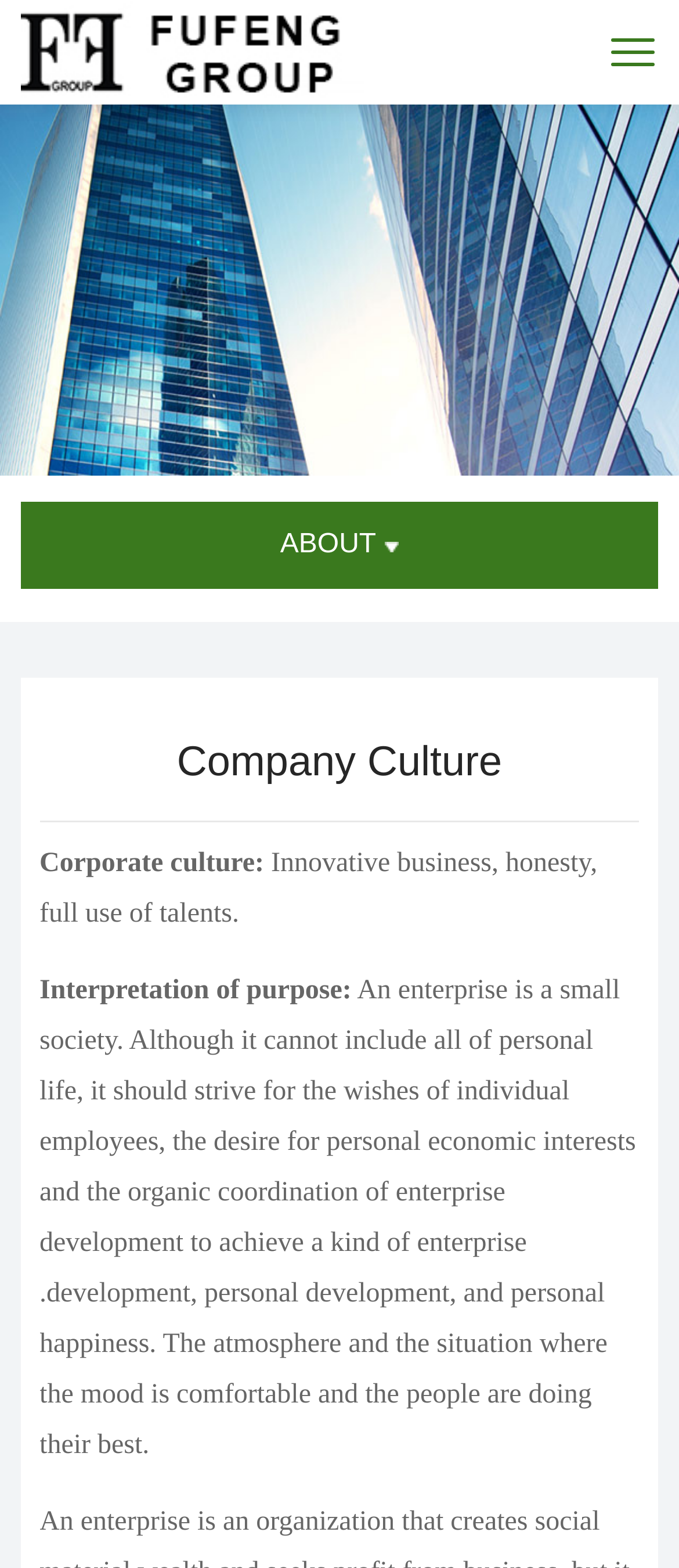What is the main topic of this webpage?
Based on the image, give a concise answer in the form of a single word or short phrase.

Company Culture